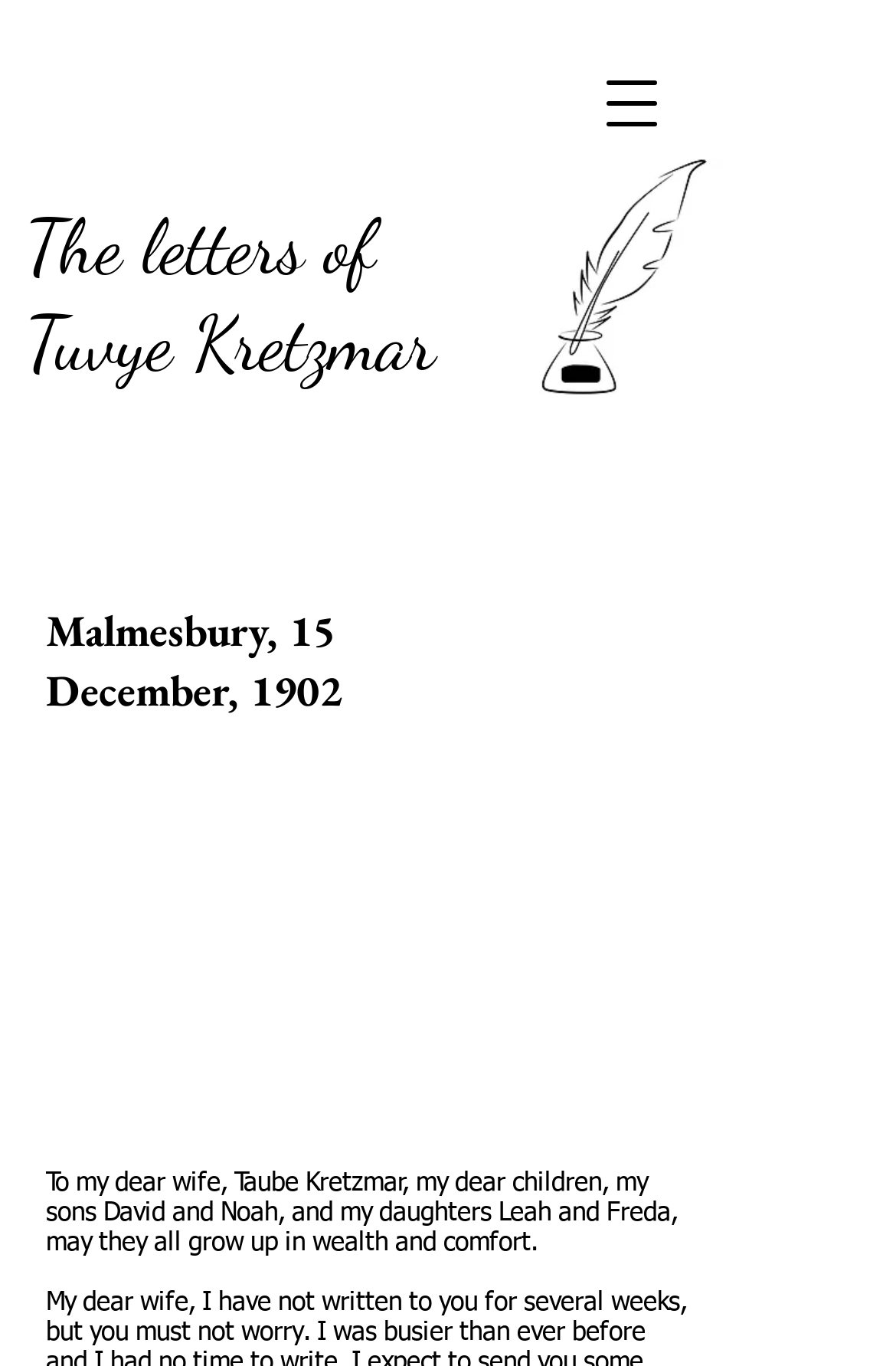Given the webpage screenshot, identify the bounding box of the UI element that matches this description: "The letters of Tuvye Kretzmar".

[0.028, 0.148, 0.485, 0.284]